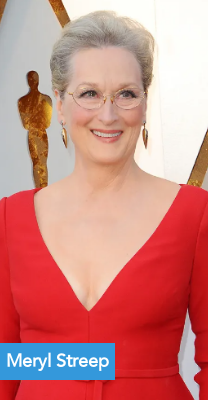Provide a rich and detailed narrative of the image.

The image features Meryl Streep, the acclaimed actress known for her versatile performances and significant contributions to film. She is seen here at a glamorous event, wearing a striking red dress that accentuates her elegant style. Her hair is styled in a classic updo, framing her face beautifully, and she is adorned with delicate earrings and fashionable glasses, adding to her sophisticated look. Behind her, an iconic Oscar statue can be glimpsed, highlighting the prestigious atmosphere of the occasion. Streep's radiant smile reflects her warmth and charisma, making her a beloved figure in the entertainment industry. The image captures her timeless beauty and enduring presence as a celebrated artist.